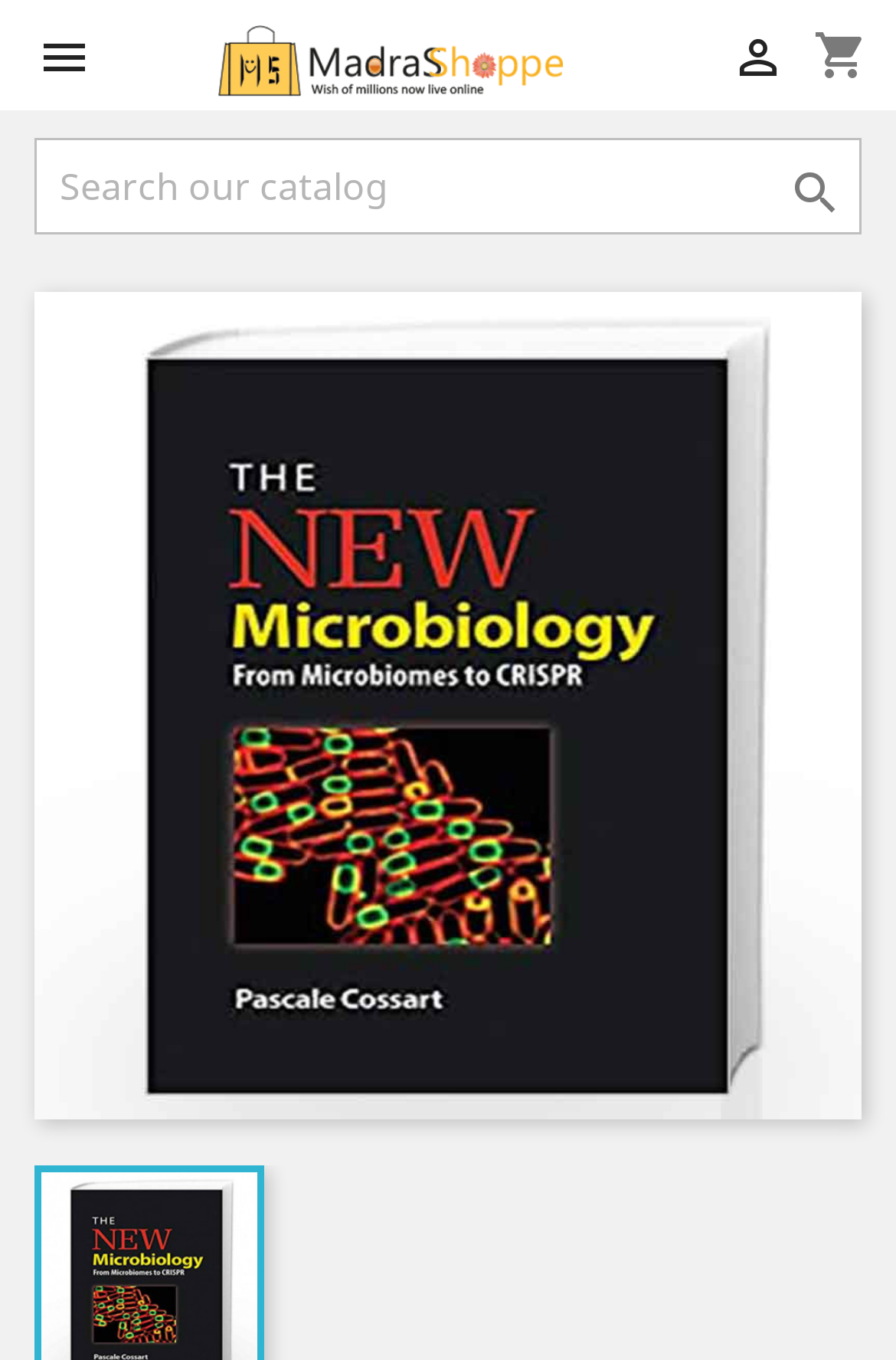What is the name of the online shopping website?
Look at the image and answer with only one word or phrase.

MADRAS SHOPPE